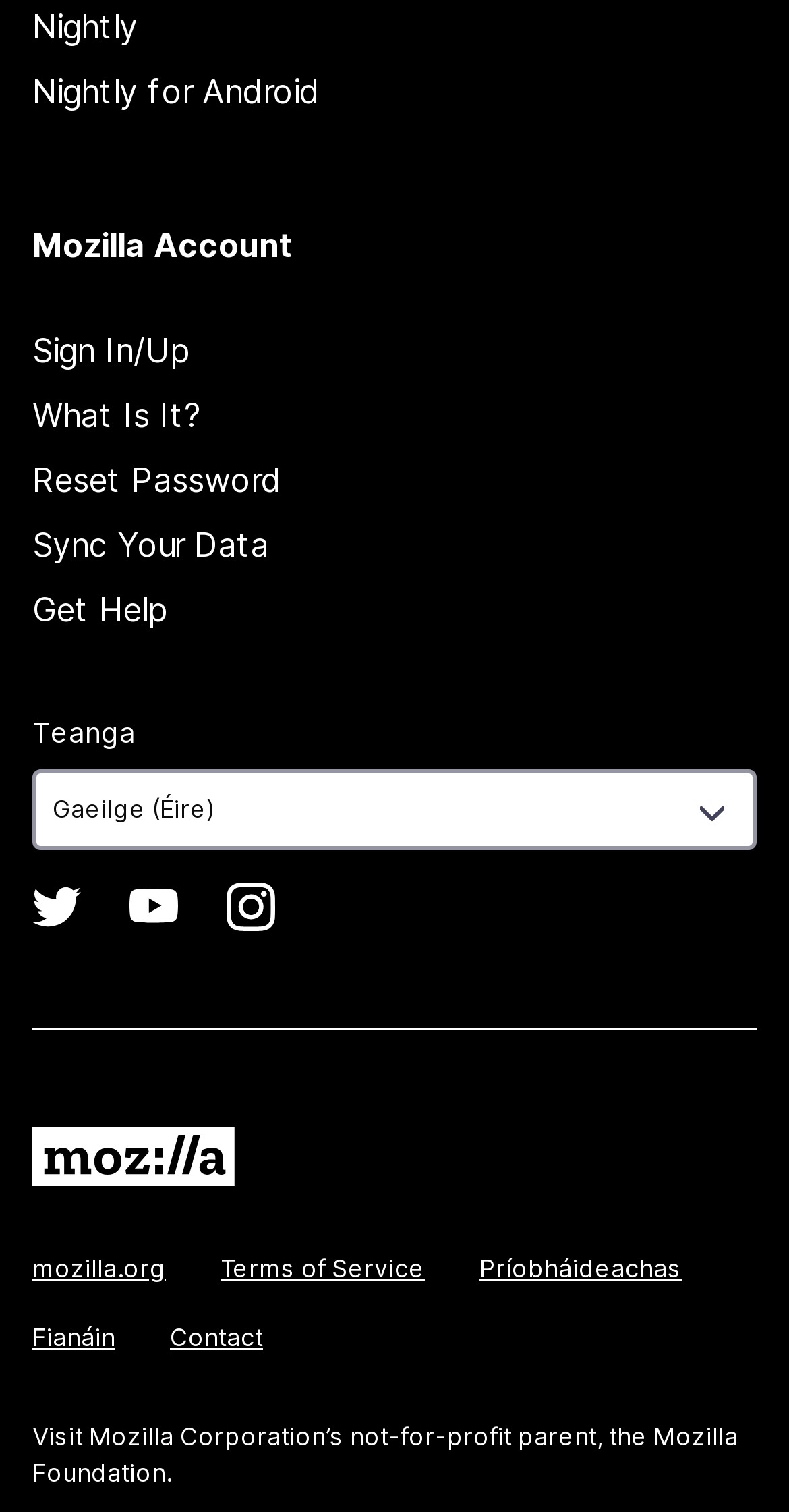Pinpoint the bounding box coordinates of the clickable element to carry out the following instruction: "Learn what Mozilla account is."

[0.041, 0.261, 0.254, 0.288]